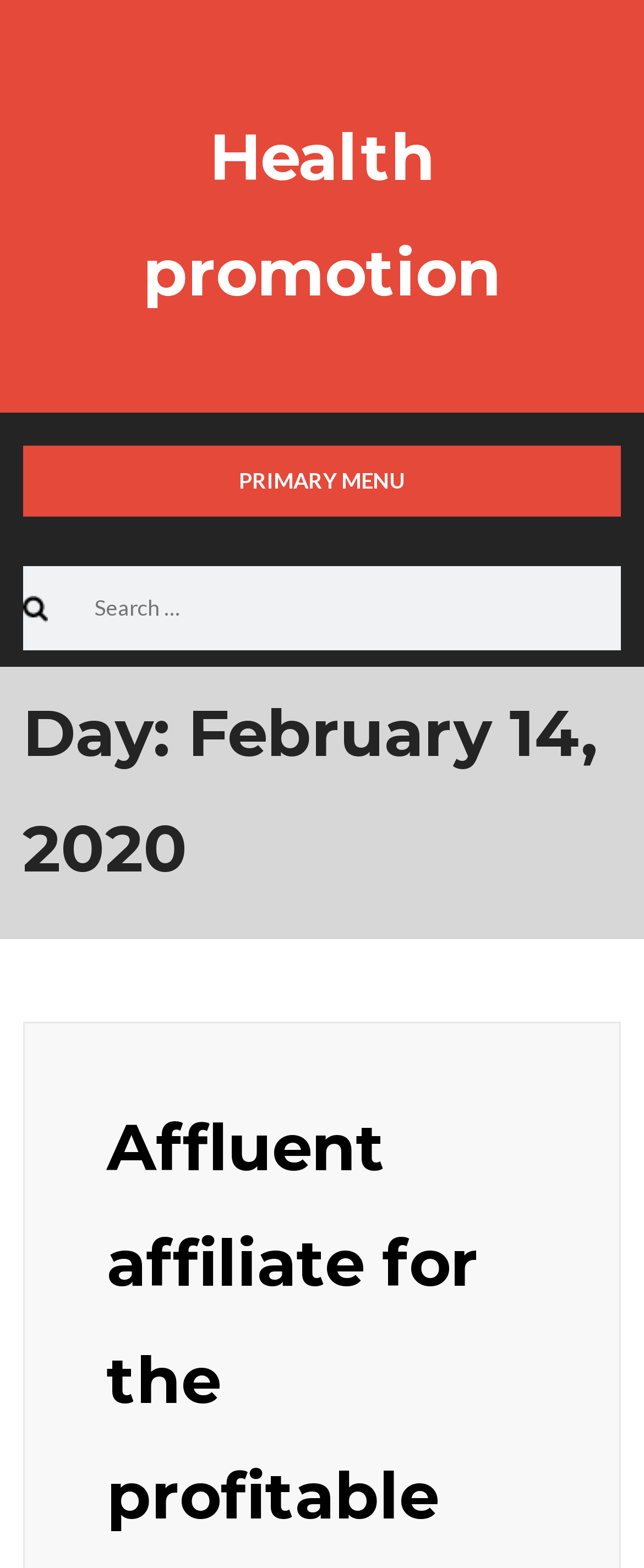What is the purpose of the button labeled 'Search'?
Examine the webpage screenshot and provide an in-depth answer to the question.

I inferred the purpose of the button labeled 'Search' by looking at its position next to the search box and the text 'Search for:' above it, which suggests that it is used to initiate a search.